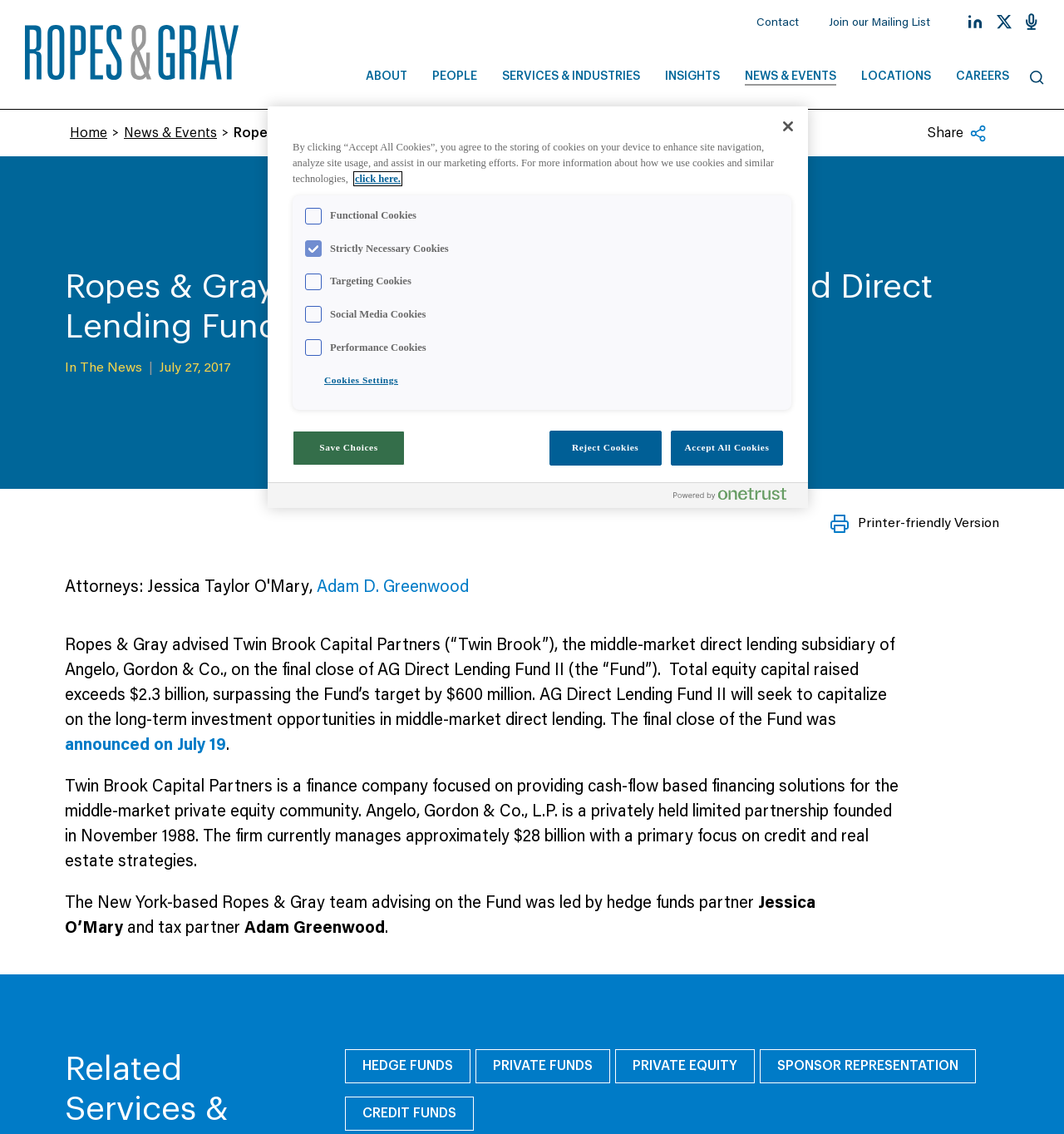What is the name of the finance company?
Look at the image and construct a detailed response to the question.

I found the answer by reading the text in the main content area of the webpage, which mentions 'Twin Brook Capital Partners' as the finance company focused on providing cash-flow based financing solutions for the middle-market private equity community.